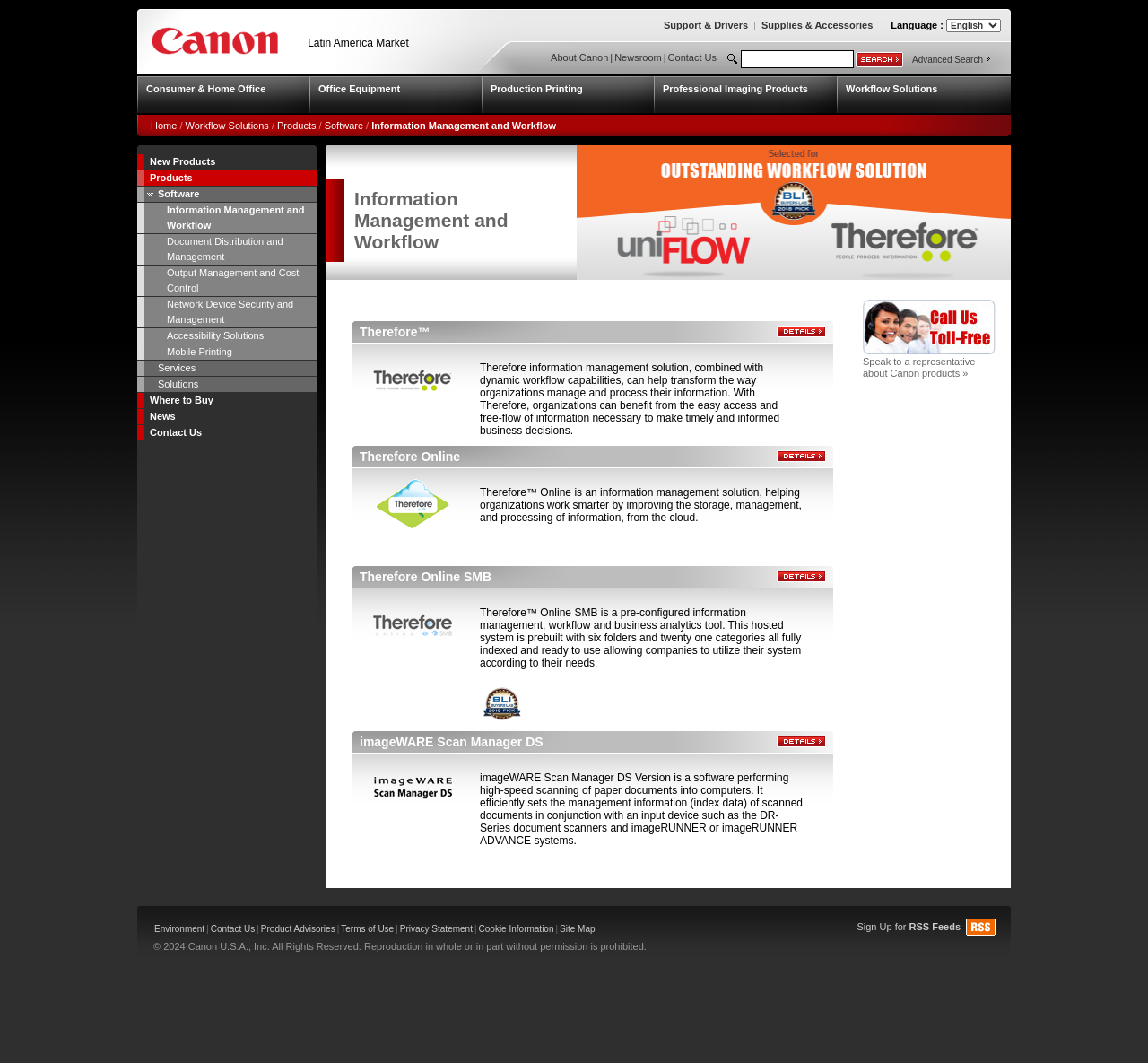Answer the following query with a single word or phrase:
What is the company logo displayed on the top left?

Canon Logo